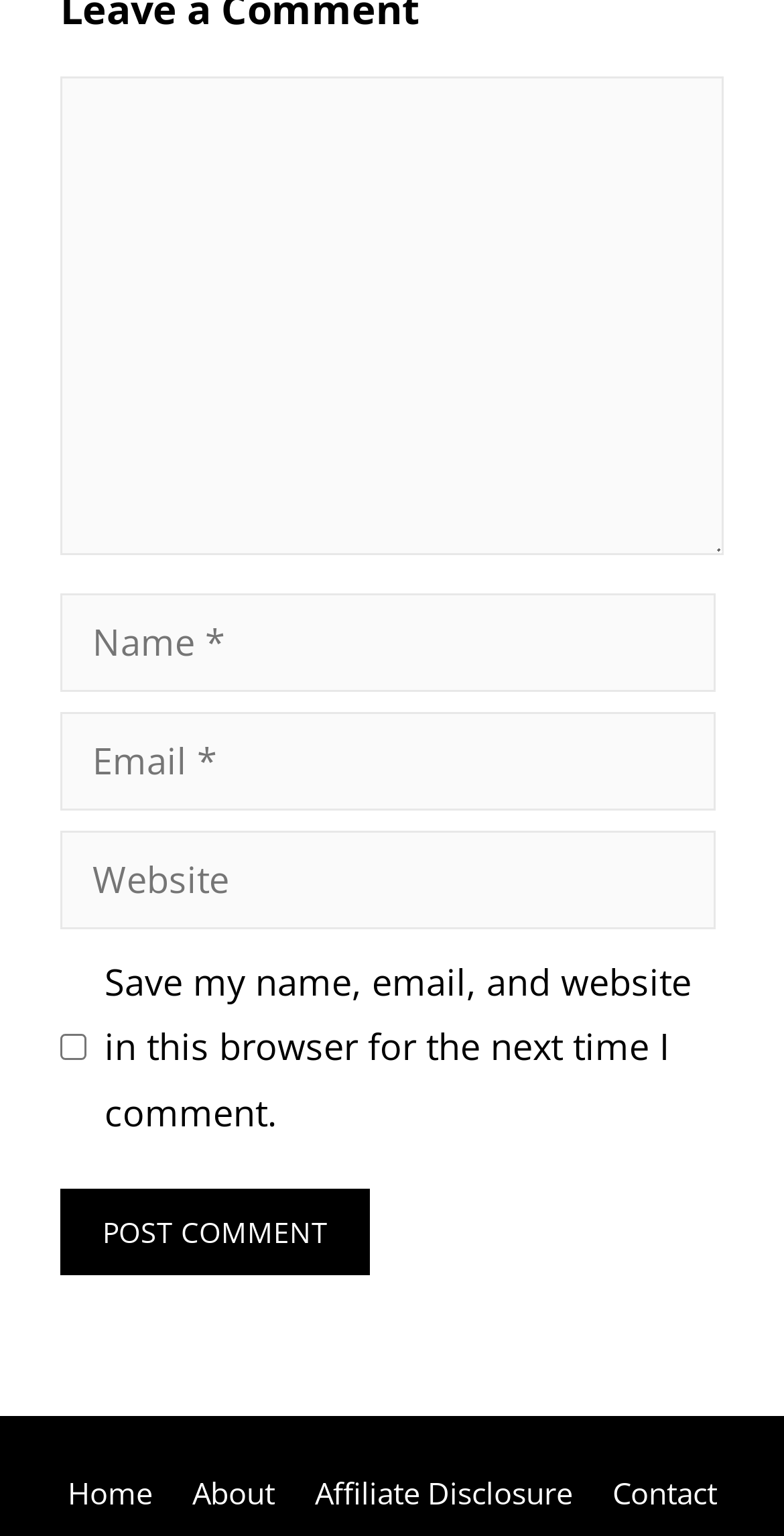What is the label of the button?
Answer the question using a single word or phrase, according to the image.

Post Comment